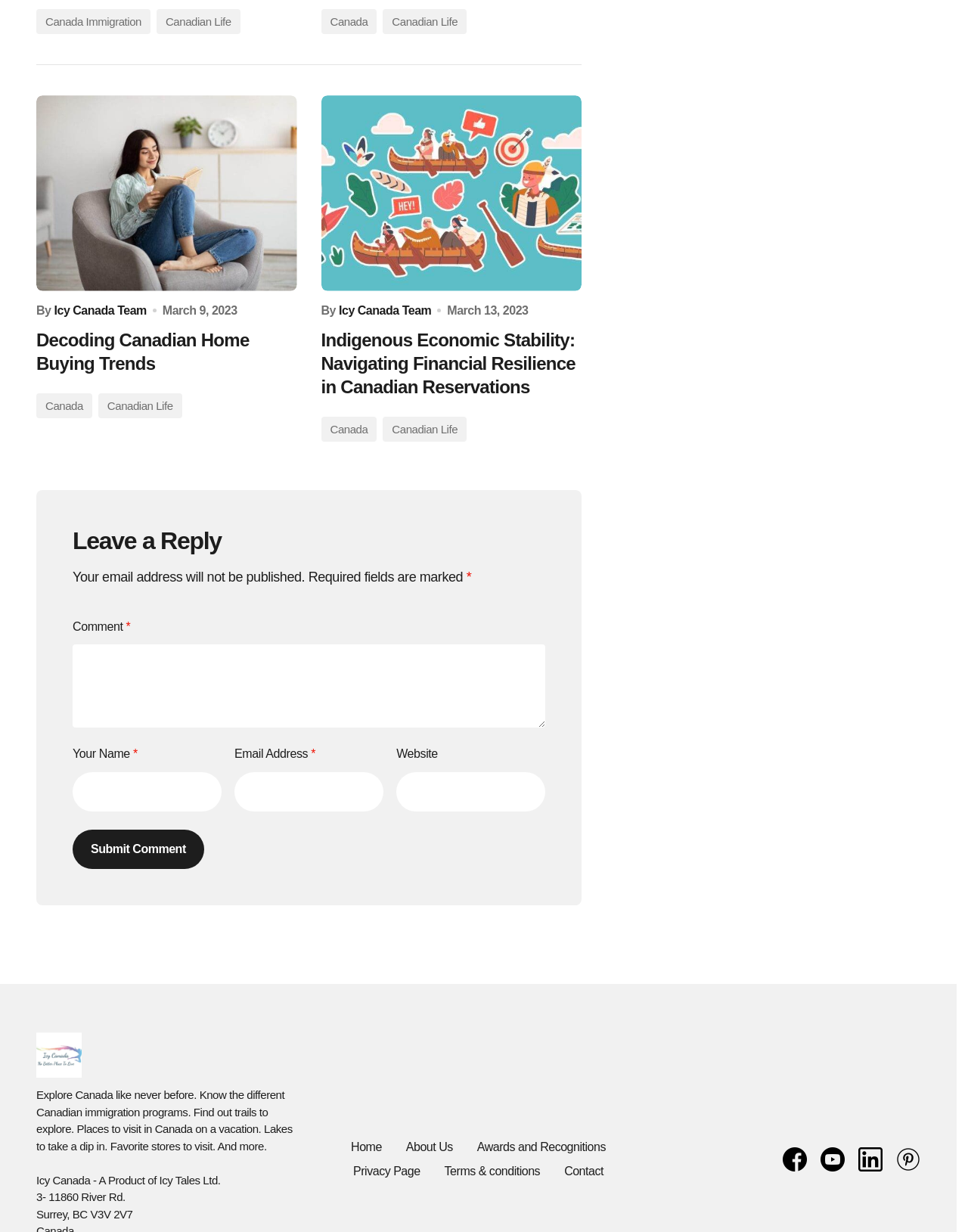What is the title of the first article?
Please answer using one word or phrase, based on the screenshot.

Decoding Canadian Home Buying Trends